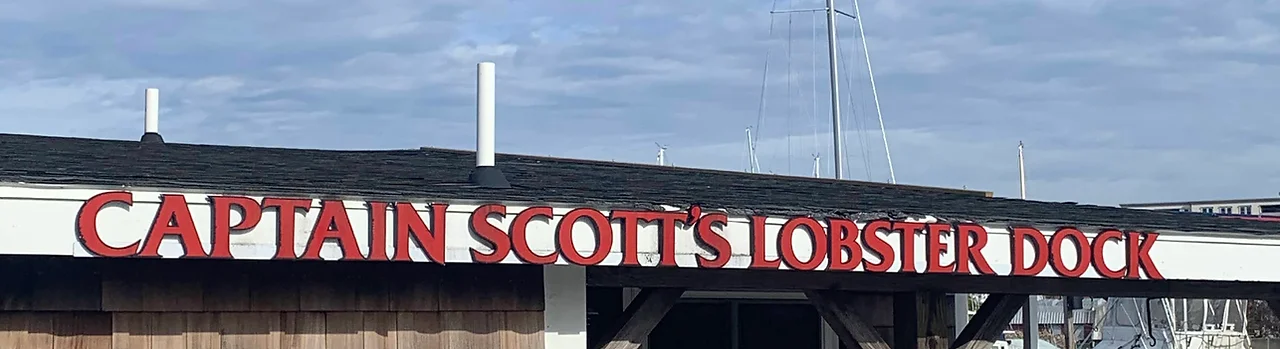Answer the question in a single word or phrase:
What is the establishment renowned for?

Lobster rolls and seafood